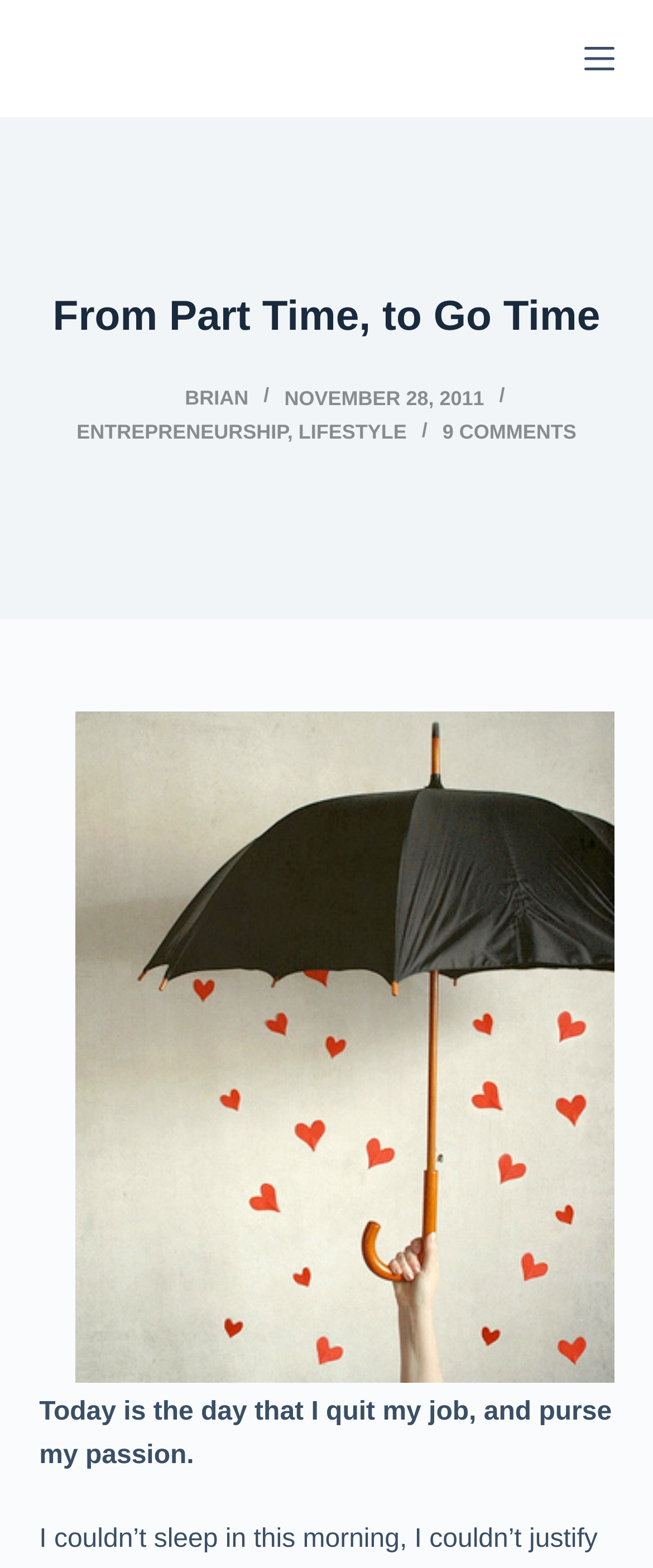What is the name of the author?
Look at the image and answer the question using a single word or phrase.

Brian